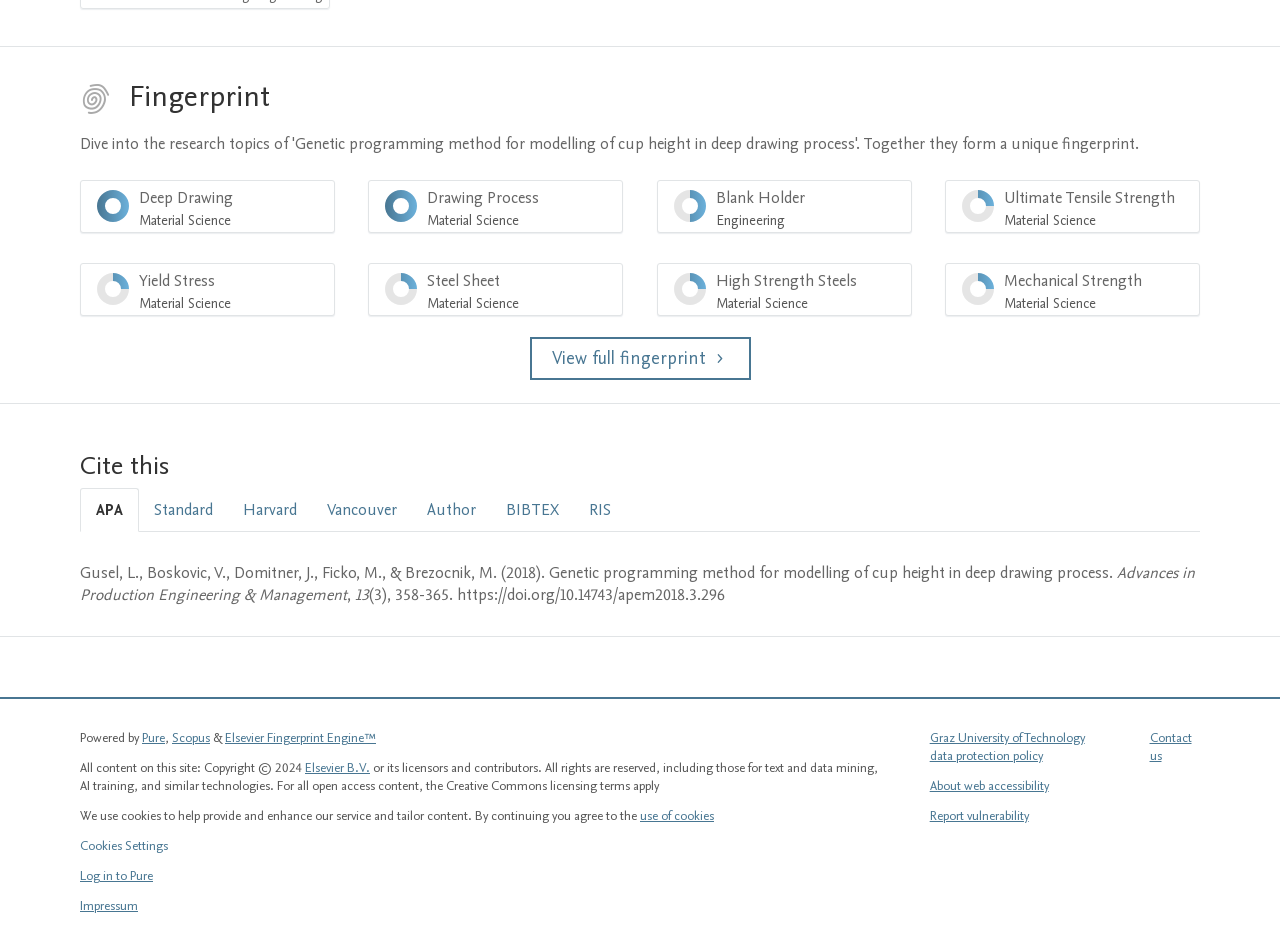Identify the bounding box for the element characterized by the following description: "Log in to Pure".

[0.062, 0.927, 0.12, 0.946]